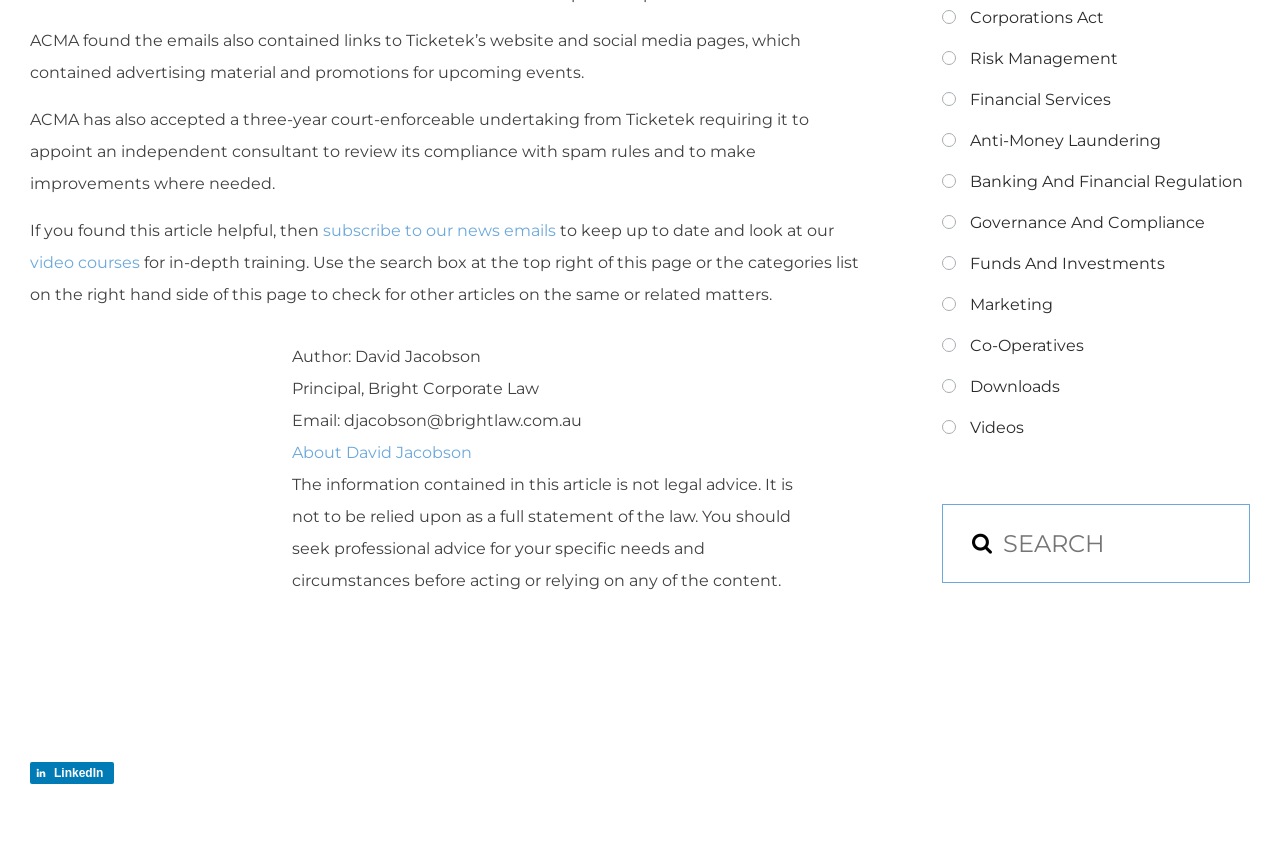Determine the bounding box for the HTML element described here: "About David Jacobson". The coordinates should be given as [left, top, right, bottom] with each number being a float between 0 and 1.

[0.228, 0.515, 0.368, 0.537]